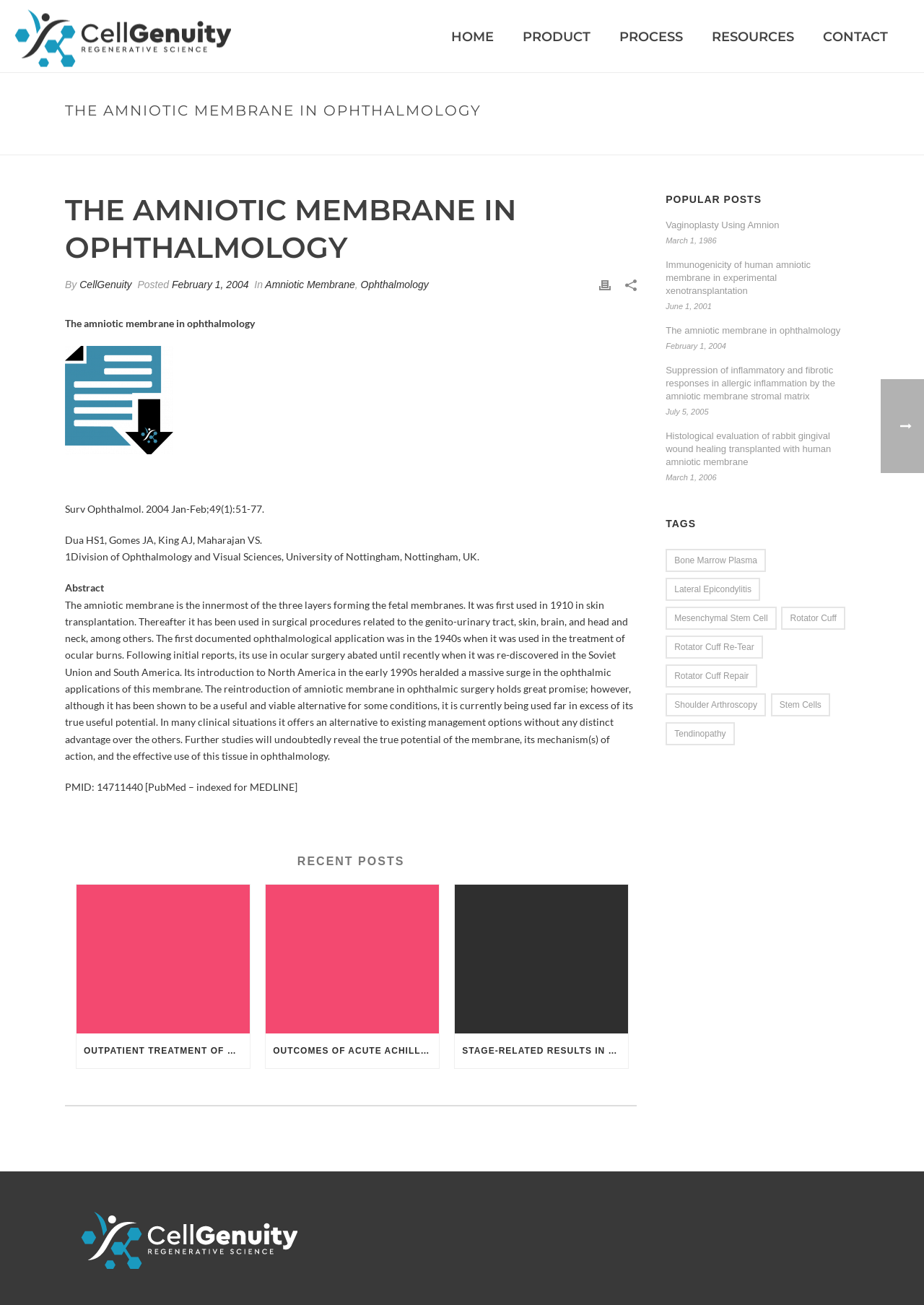Using the given description, provide the bounding box coordinates formatted as (top-left x, top-left y, bottom-right x, bottom-right y), with all values being floating point numbers between 0 and 1. Description: Vaginoplasty Using Amnion

[0.72, 0.168, 0.922, 0.178]